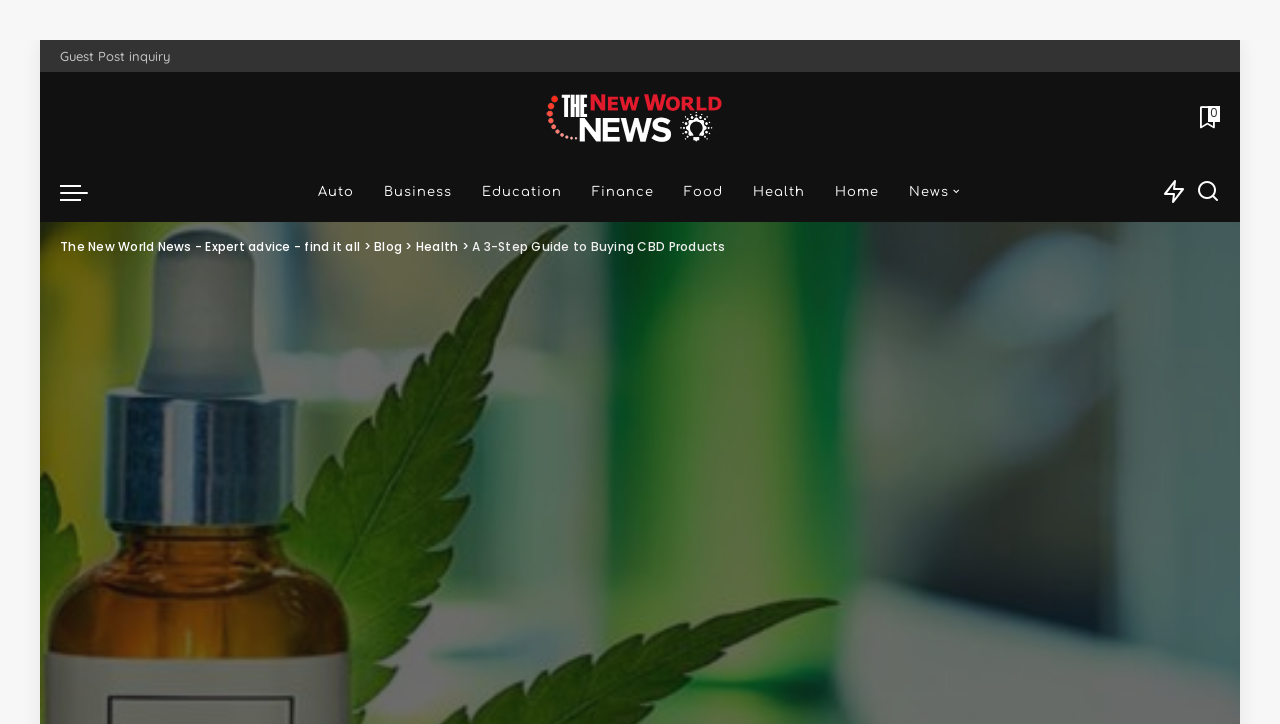Please study the image and answer the question comprehensively:
How many bookmarks are there?

I found the answer by looking at the static text '0' which is located next to the link 'Bookmarks' at the top right corner of the webpage, indicating that there are 0 bookmarks.